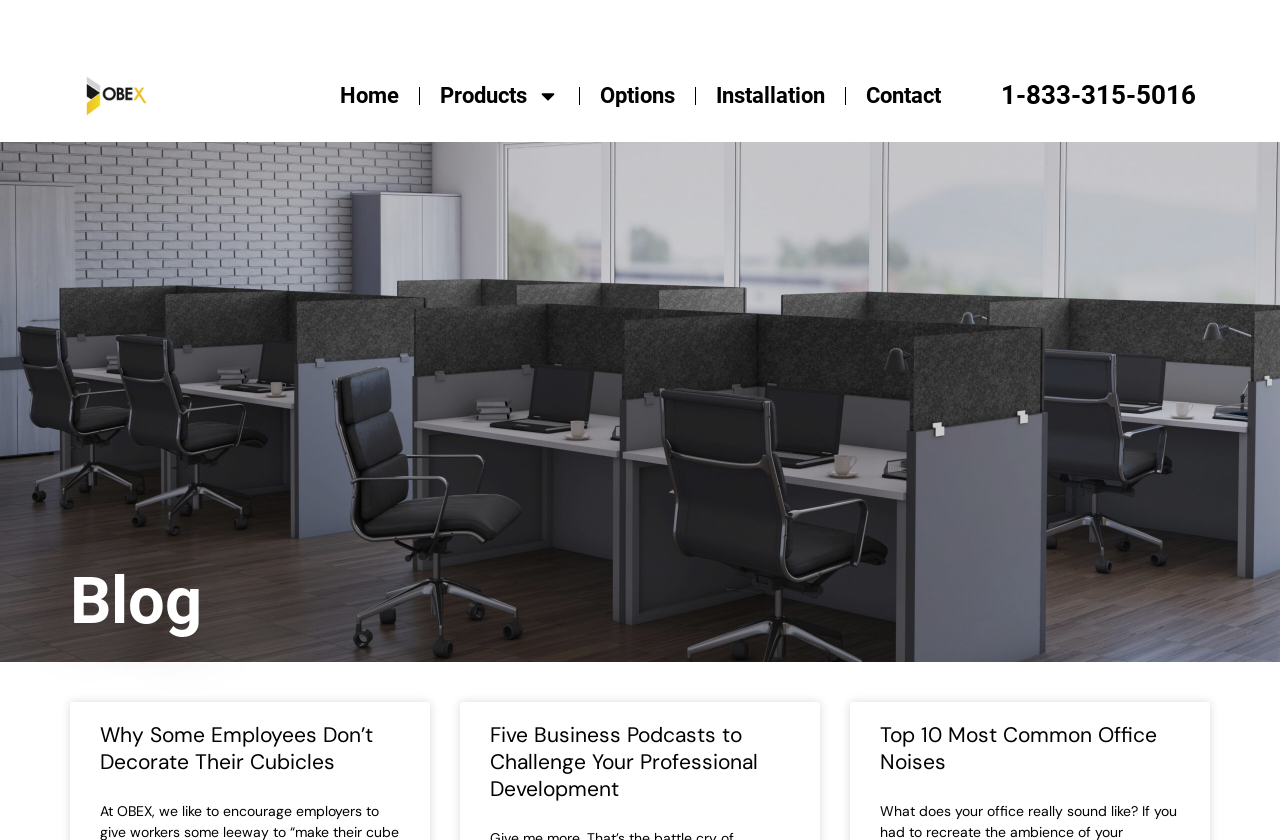Detail the webpage's structure and highlights in your description.

The webpage is a blog page with a navigation menu at the top. The menu consists of five links: "Home", "Products Menu Toggle" with a small image next to it, "Options", "Installation", and "Contact". These links are positioned horizontally, with "Home" on the left and "Contact" on the right.

Below the navigation menu, there is a heading "1-833-315-5016" with a link to the same text. This heading is positioned near the top-right corner of the page.

The main content of the blog page is divided into three sections, each with a heading and a link to the same text. The first section is titled "Why Some Employees Don’t Decorate Their Cubicles" and is positioned near the top-left corner of the page. The second section is titled "Five Business Podcasts to Challenge Your Professional Development" and is positioned below the first section, slightly to the right. The third section is titled "Top 10 Most Common Office Noises" and is positioned at the bottom-right corner of the page.

Overall, the webpage has a simple layout with a clear navigation menu and three main content sections.